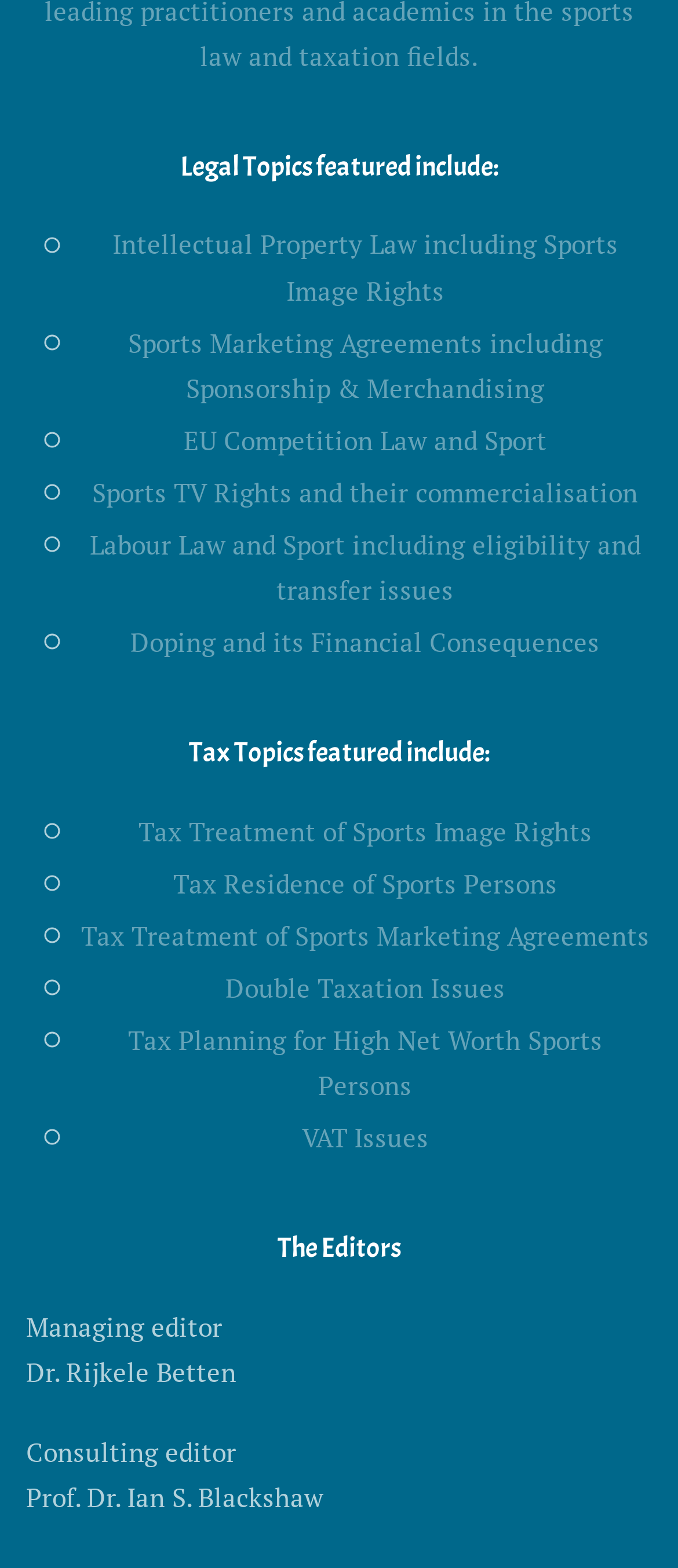What is the last legal topic featured?
Look at the image and respond with a one-word or short-phrase answer.

Doping and its Financial Consequences